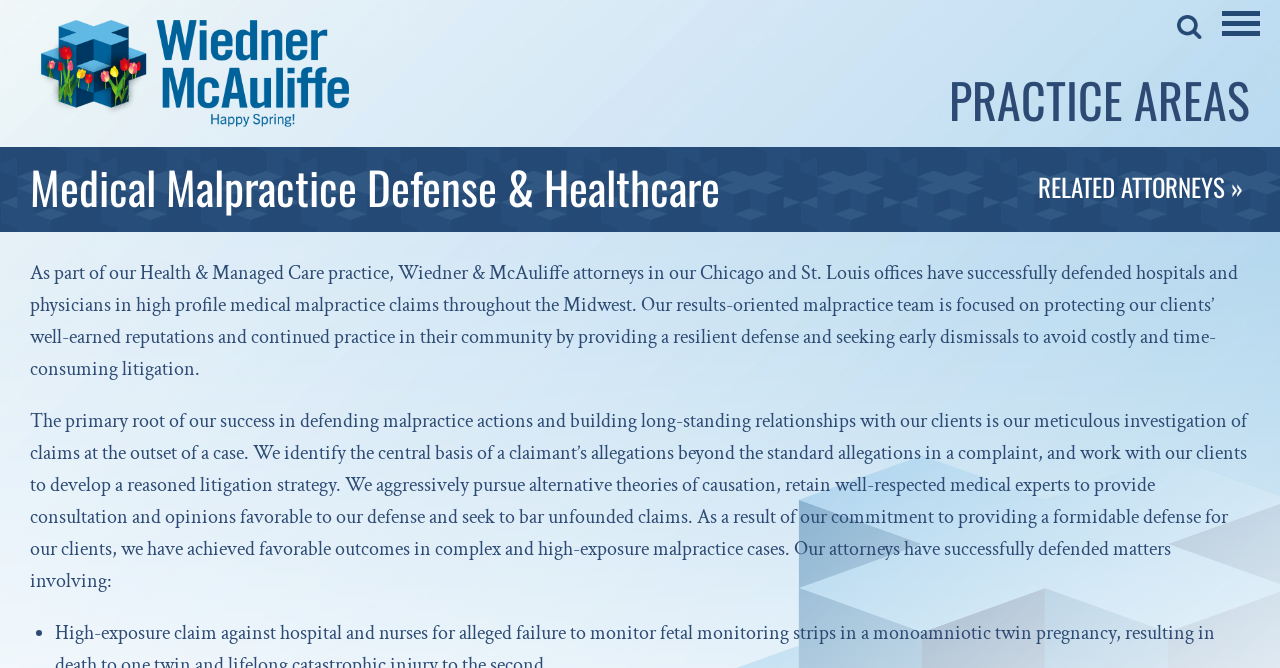Respond to the following query with just one word or a short phrase: 
What do the attorneys do to develop a litigation strategy?

Meticulous investigation of claims